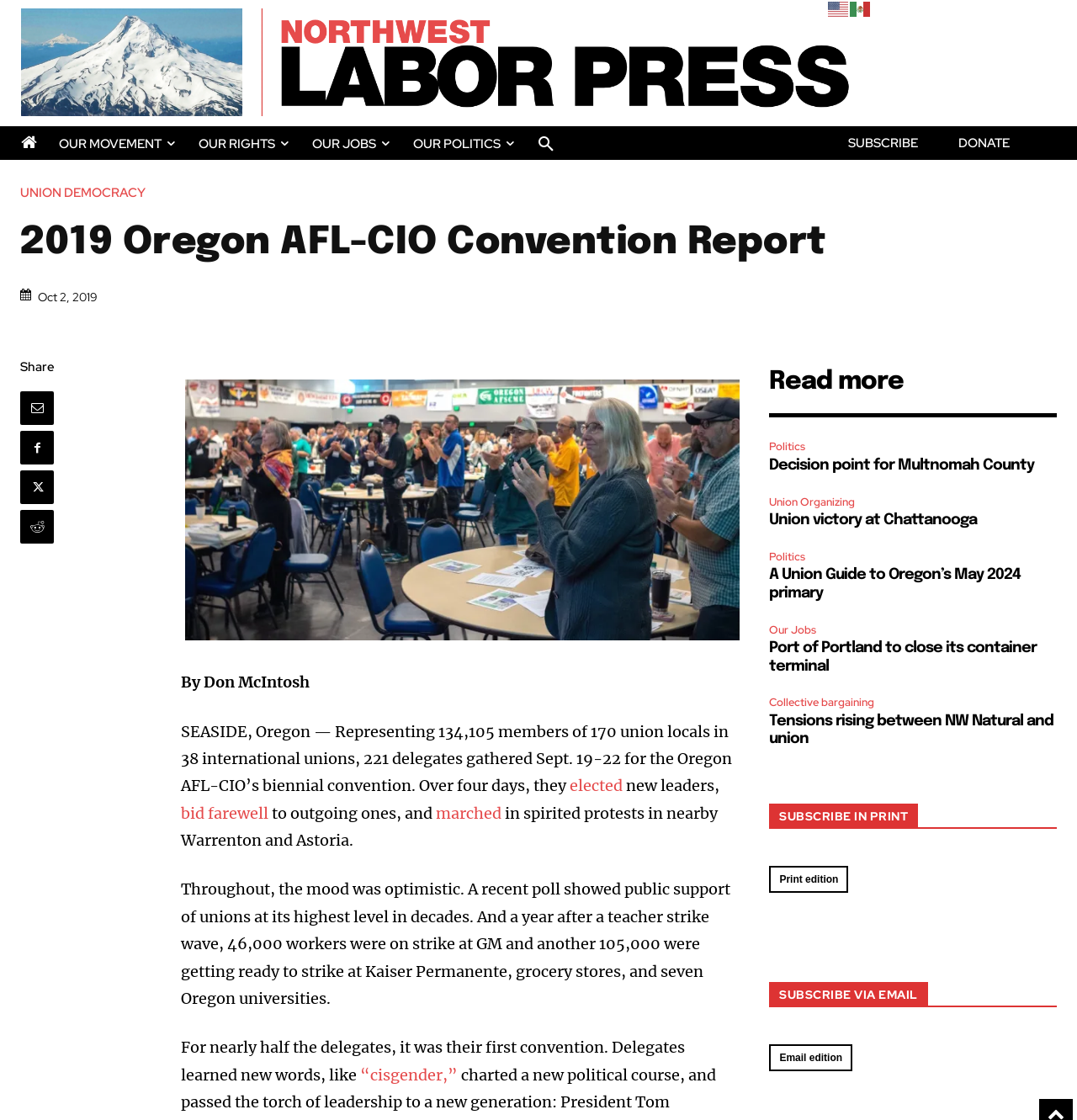Determine the bounding box for the UI element that matches this description: "Subscribe via email".

[0.714, 0.876, 0.862, 0.898]